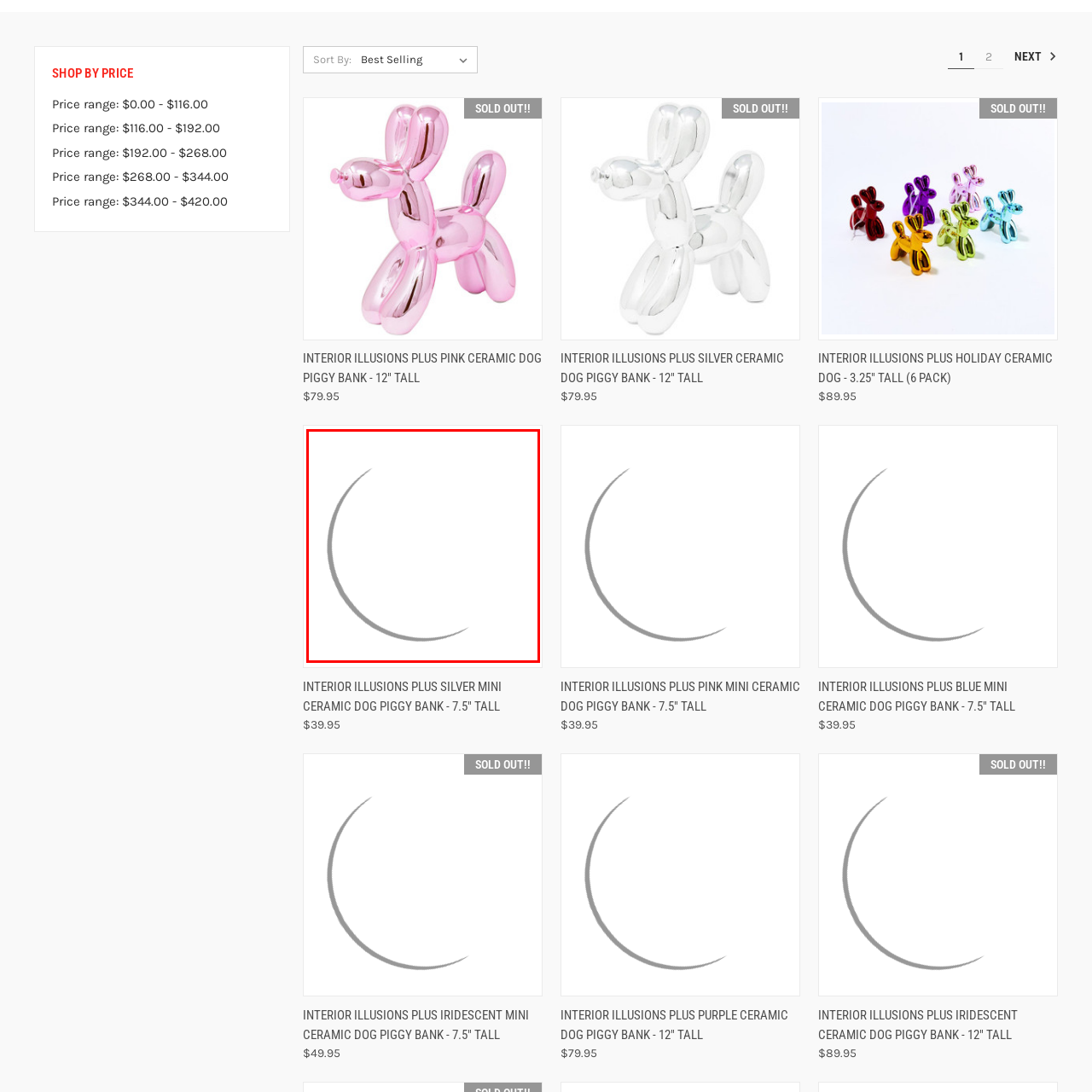What is the price of the Interior Illusions Plus Silver Mini Ceramic Dog Piggy Bank?
Analyze the image inside the red bounding box and provide a one-word or short-phrase answer to the question.

$39.95